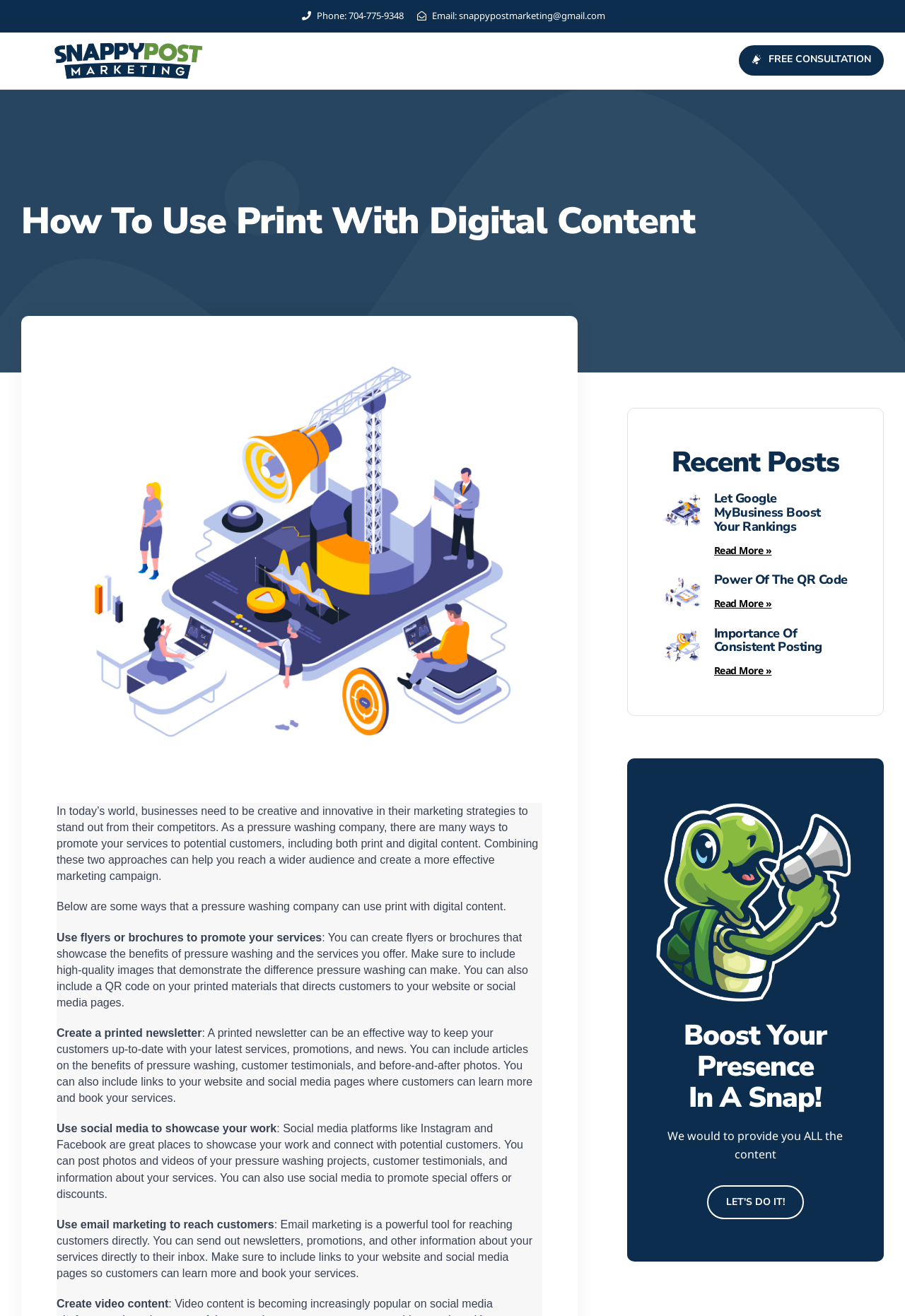Please specify the coordinates of the bounding box for the element that should be clicked to carry out this instruction: "Click the 'LET'S DO IT!' link". The coordinates must be four float numbers between 0 and 1, formatted as [left, top, right, bottom].

[0.781, 0.9, 0.888, 0.926]